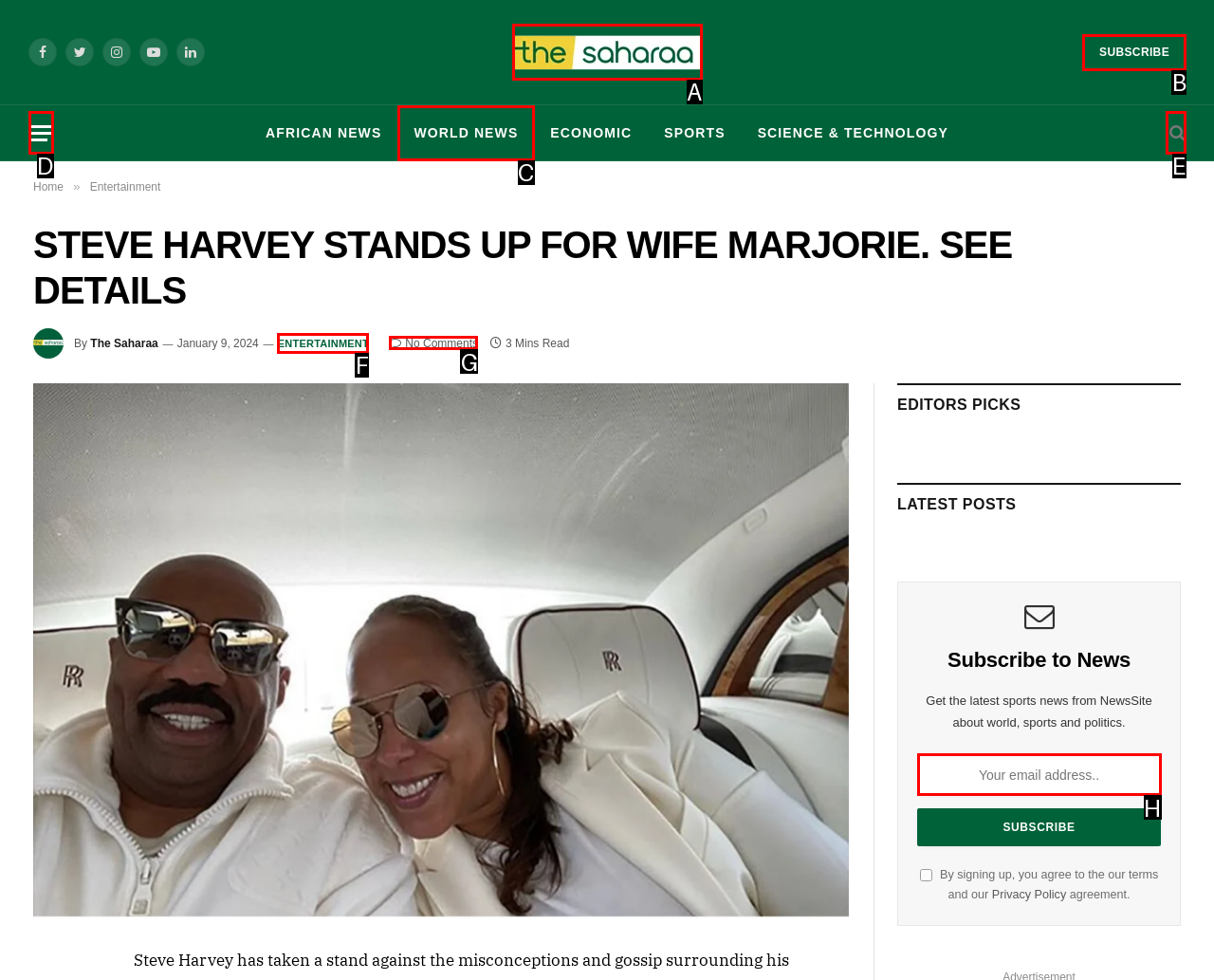Which HTML element should be clicked to complete the task: Subscribe to the newsletter? Answer with the letter of the corresponding option.

B